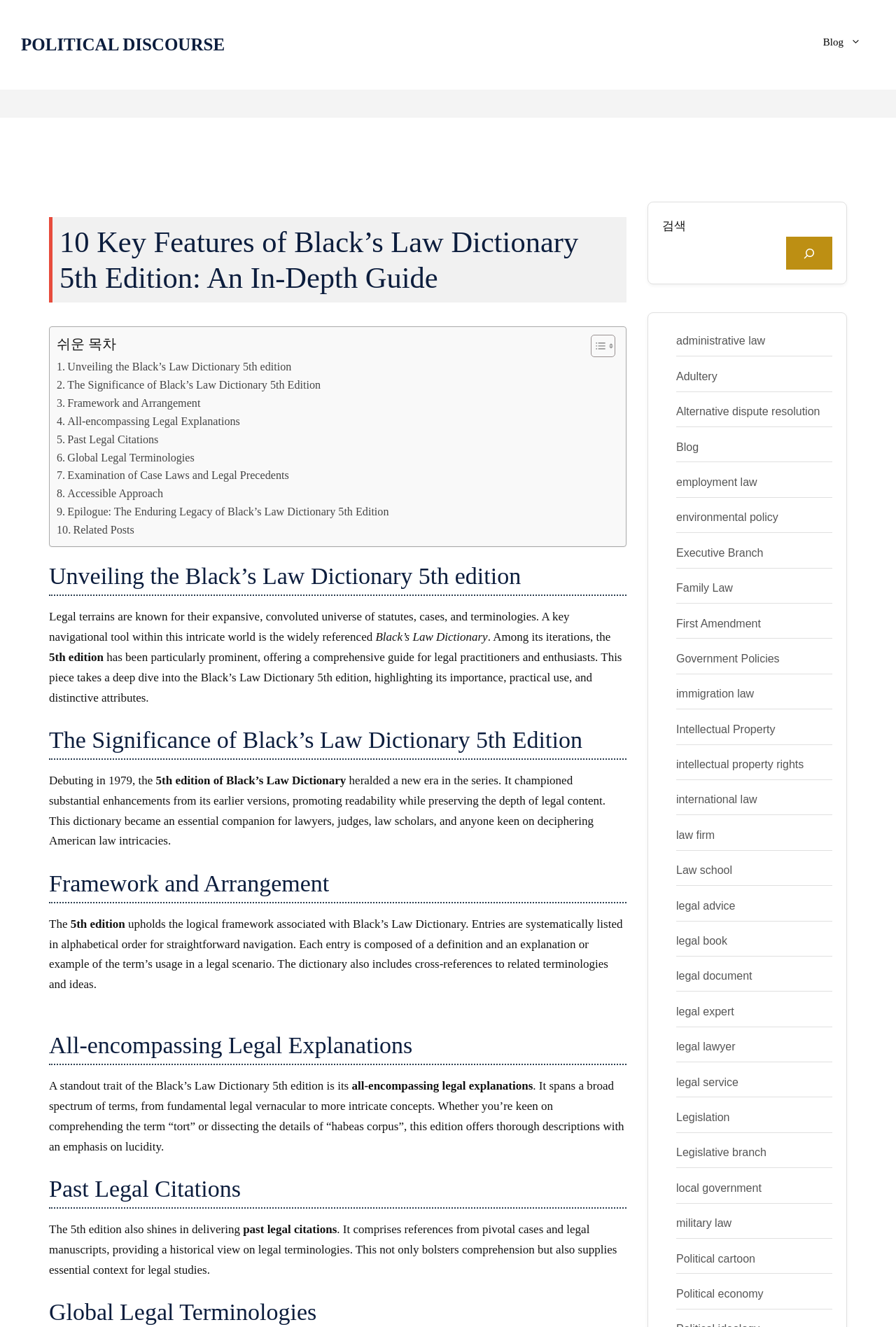What is the title of the first heading?
We need a detailed and exhaustive answer to the question. Please elaborate.

The first heading is located at the top of the webpage content section, and its title is '10 Key Features of Black’s Law Dictionary 5th Edition', which is a comprehensive guide to the dictionary.